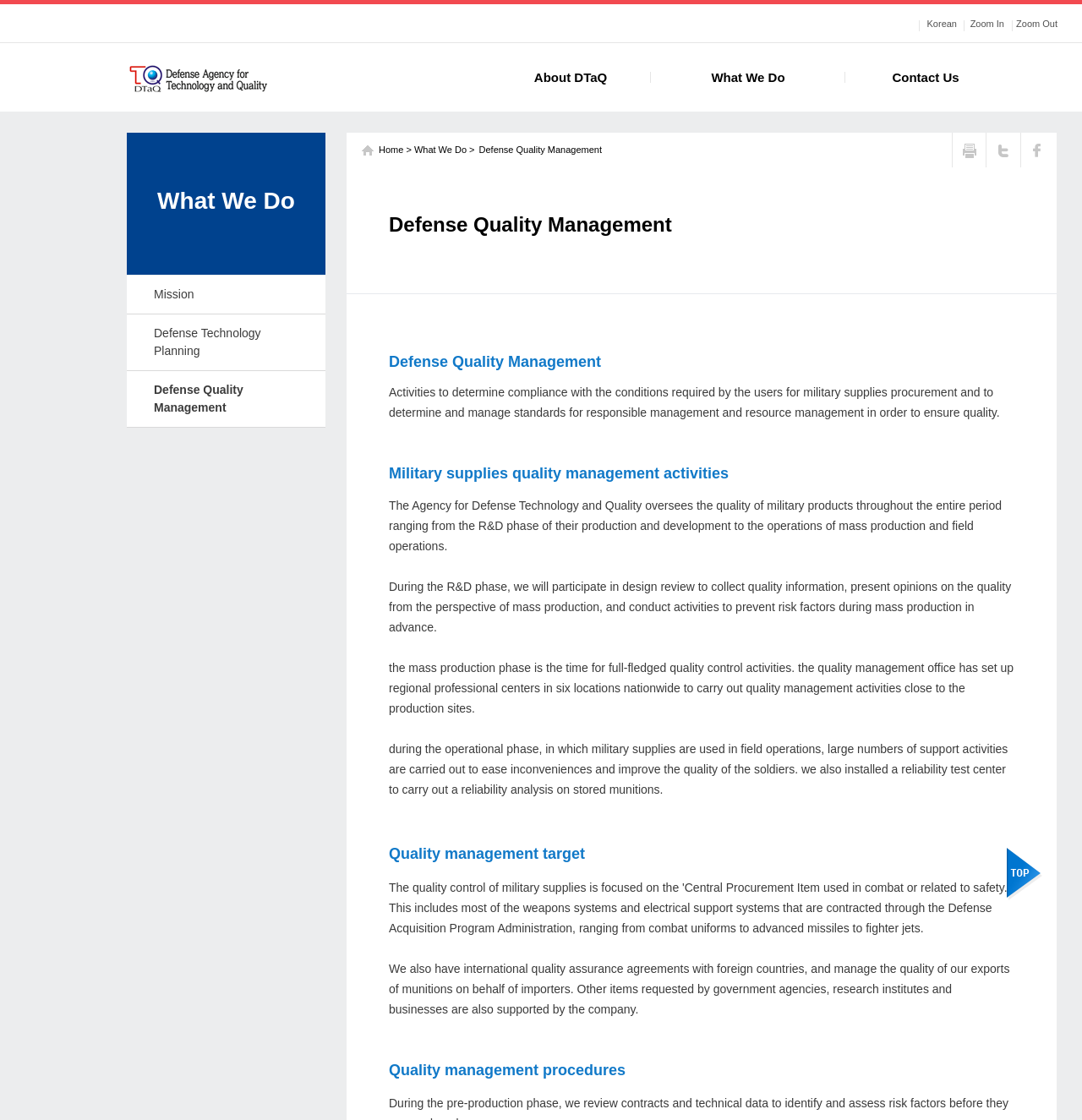How many regional professional centers are set up for quality management activities?
Based on the image, respond with a single word or phrase.

Six